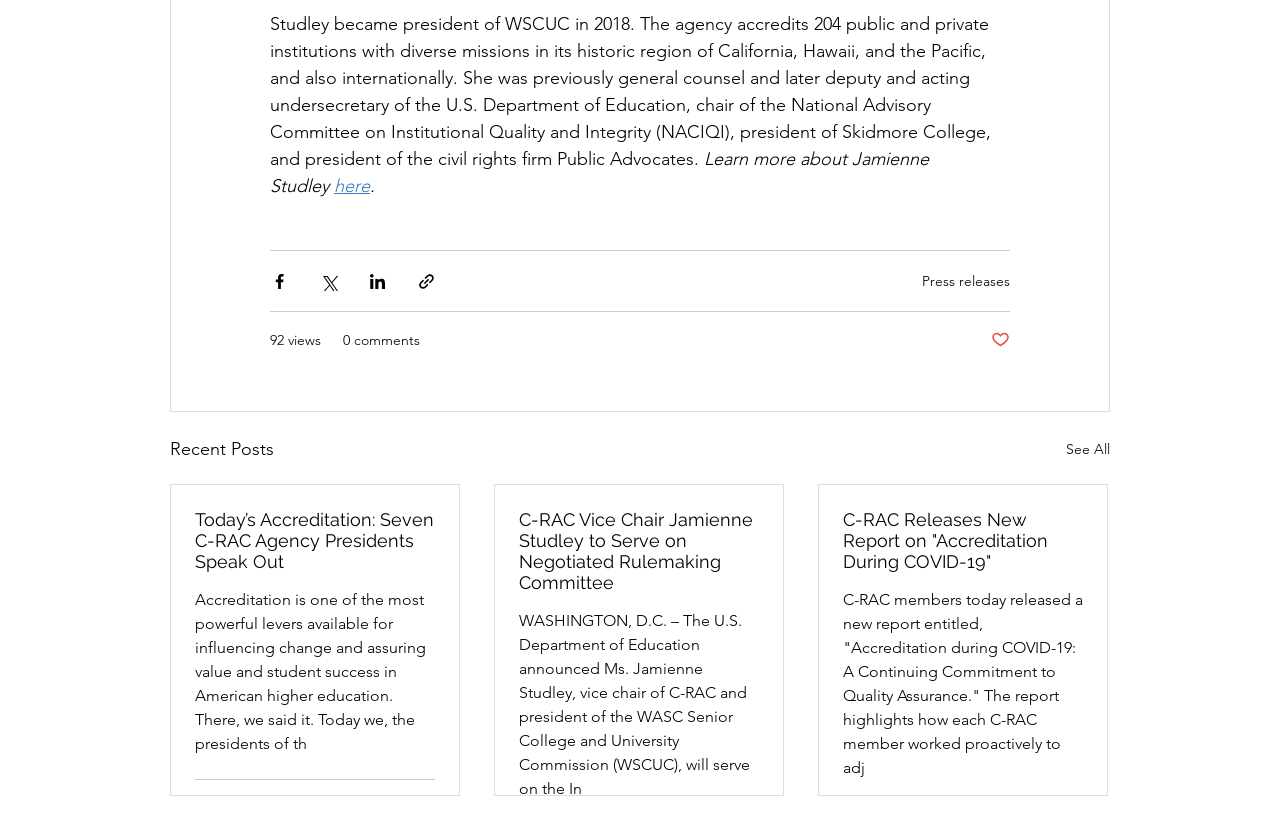How many views does the first article have?
Carefully examine the image and provide a detailed answer to the question.

The answer can be found in the first article element, which contains a generic element with the text '169 views'.